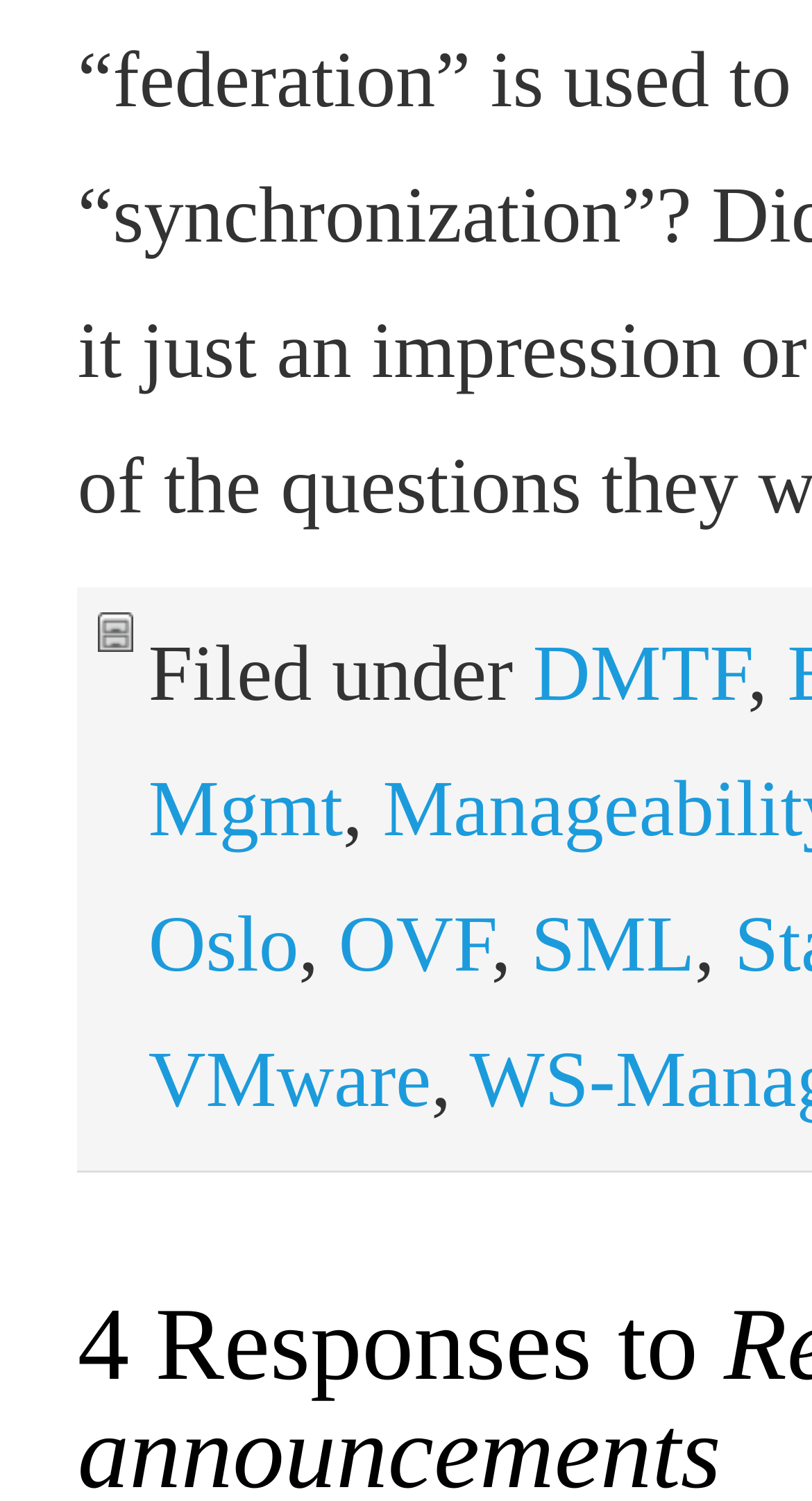What separates the categories?
Answer with a single word or phrase, using the screenshot for reference.

Commas